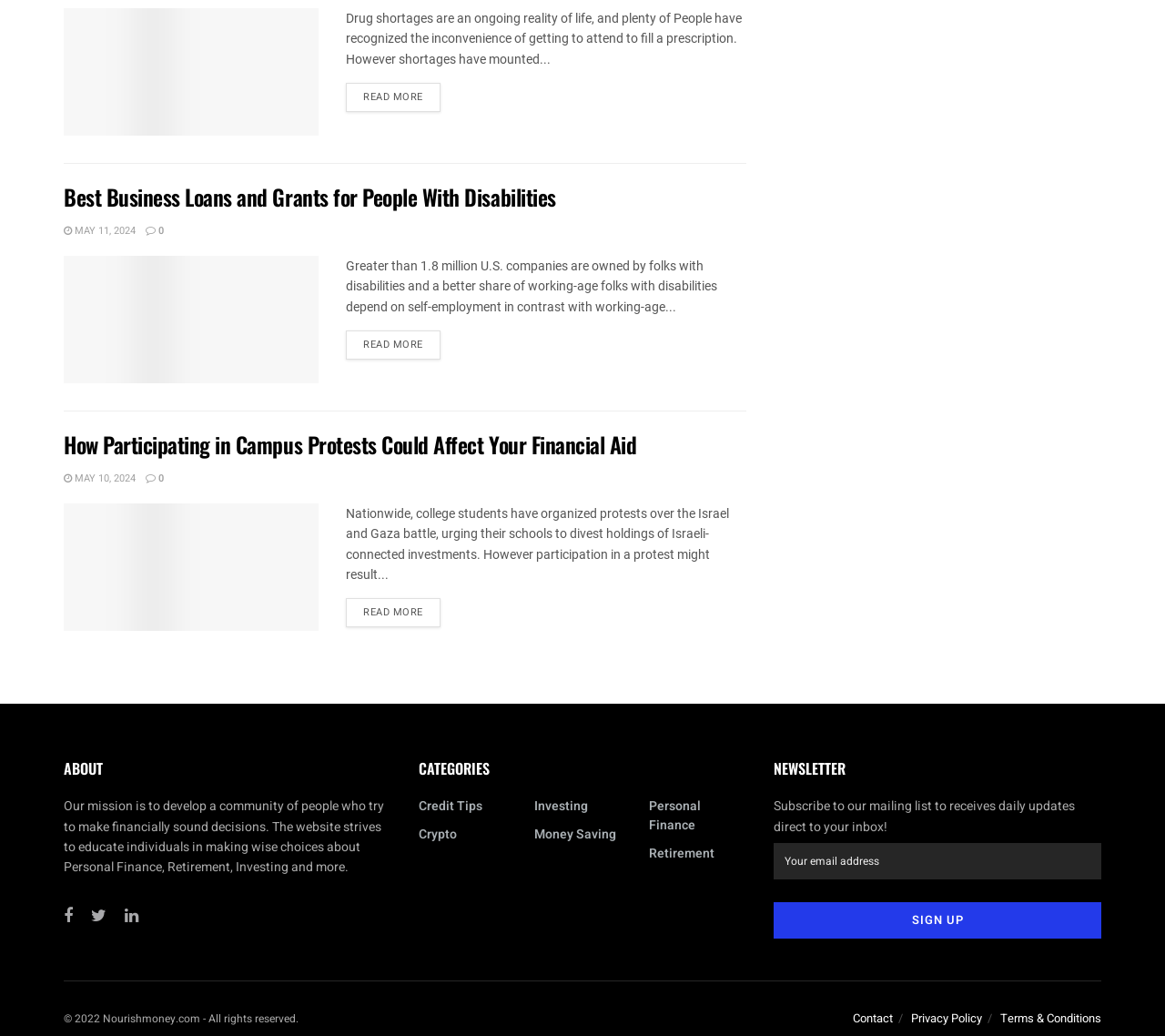Using the element description Terms & Conditions, predict the bounding box coordinates for the UI element. Provide the coordinates in (top-left x, top-left y, bottom-right x, bottom-right y) format with values ranging from 0 to 1.

[0.859, 0.98, 0.945, 0.997]